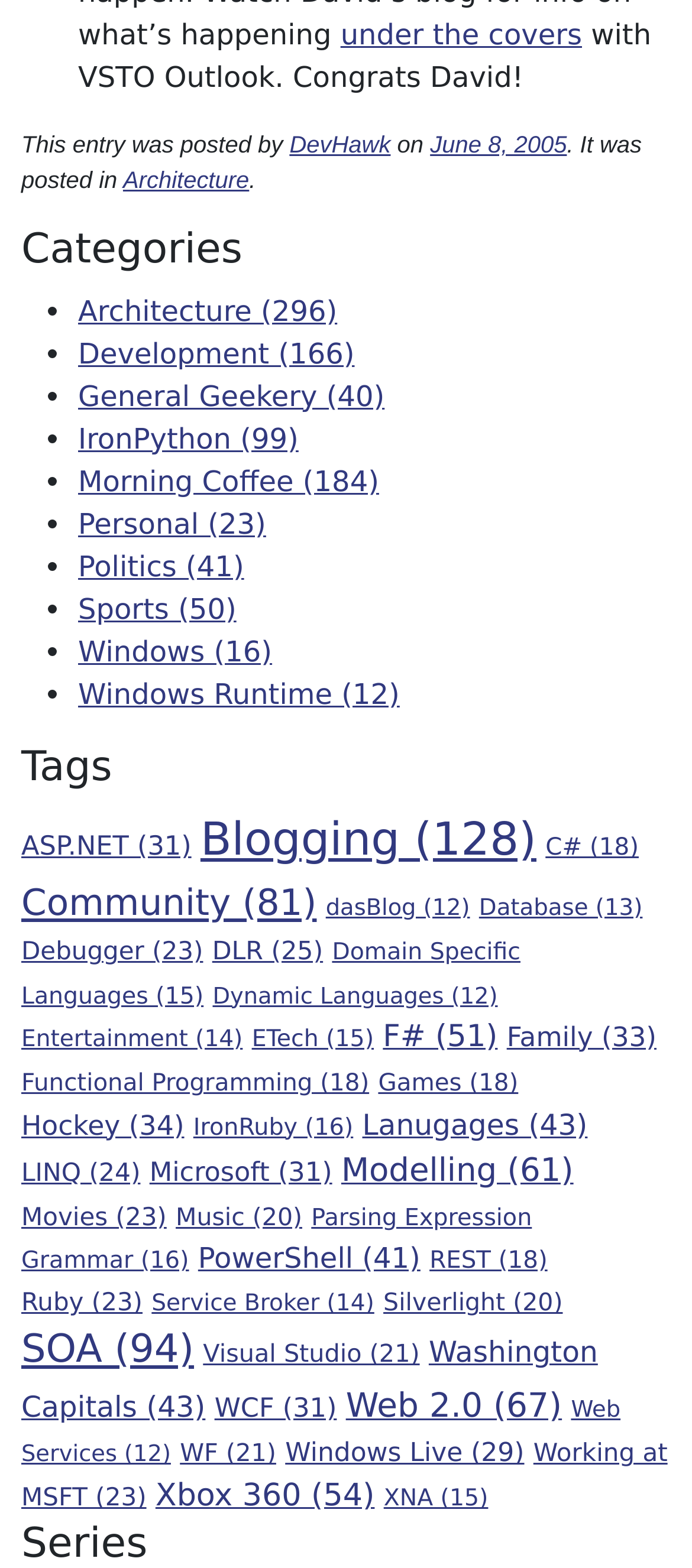Please identify the bounding box coordinates of the element that needs to be clicked to execute the following command: "view the 'Architecture' category". Provide the bounding box using four float numbers between 0 and 1, formatted as [left, top, right, bottom].

[0.178, 0.106, 0.36, 0.123]